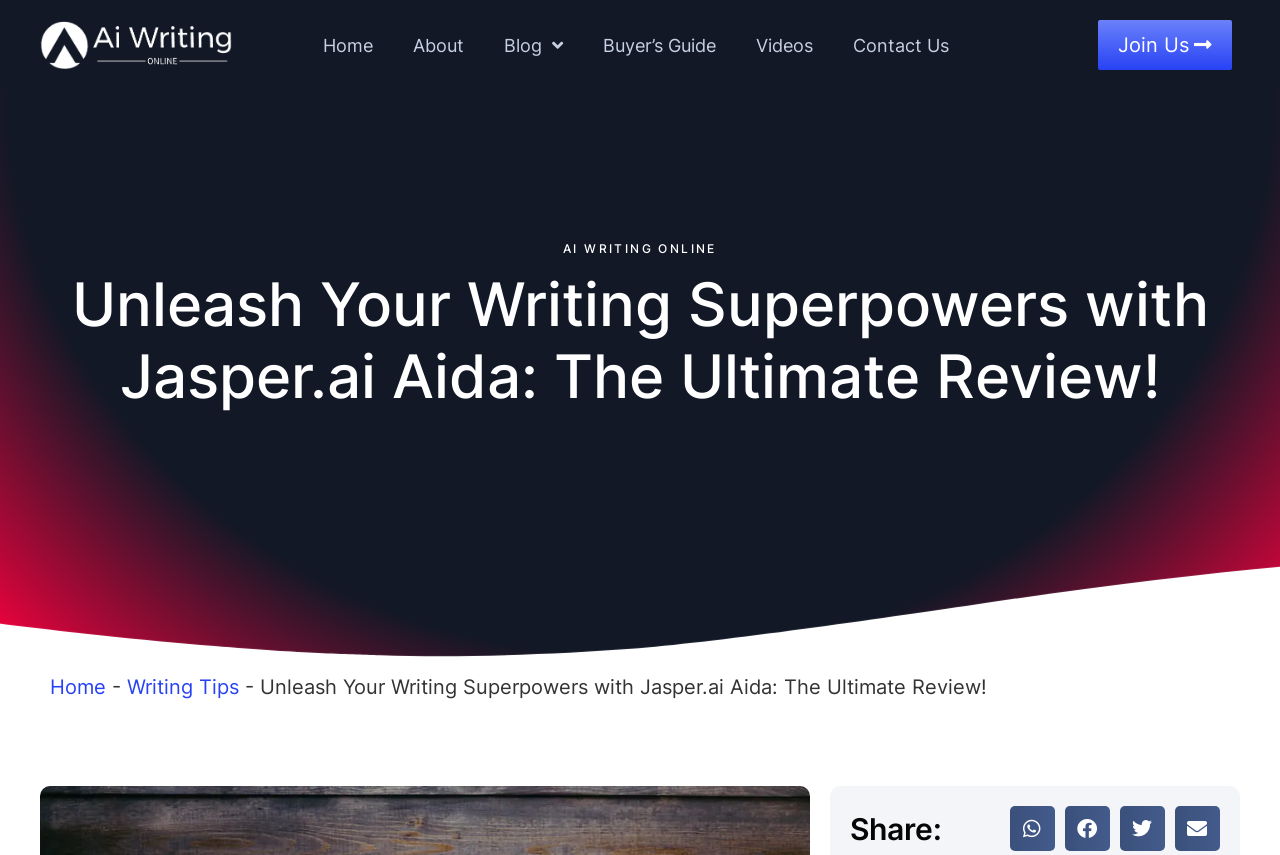Determine the bounding box coordinates of the target area to click to execute the following instruction: "Read the 'Unleash Your Writing Superpowers with Jasper.ai Aida: The Ultimate Review!' article."

[0.031, 0.313, 0.969, 0.482]